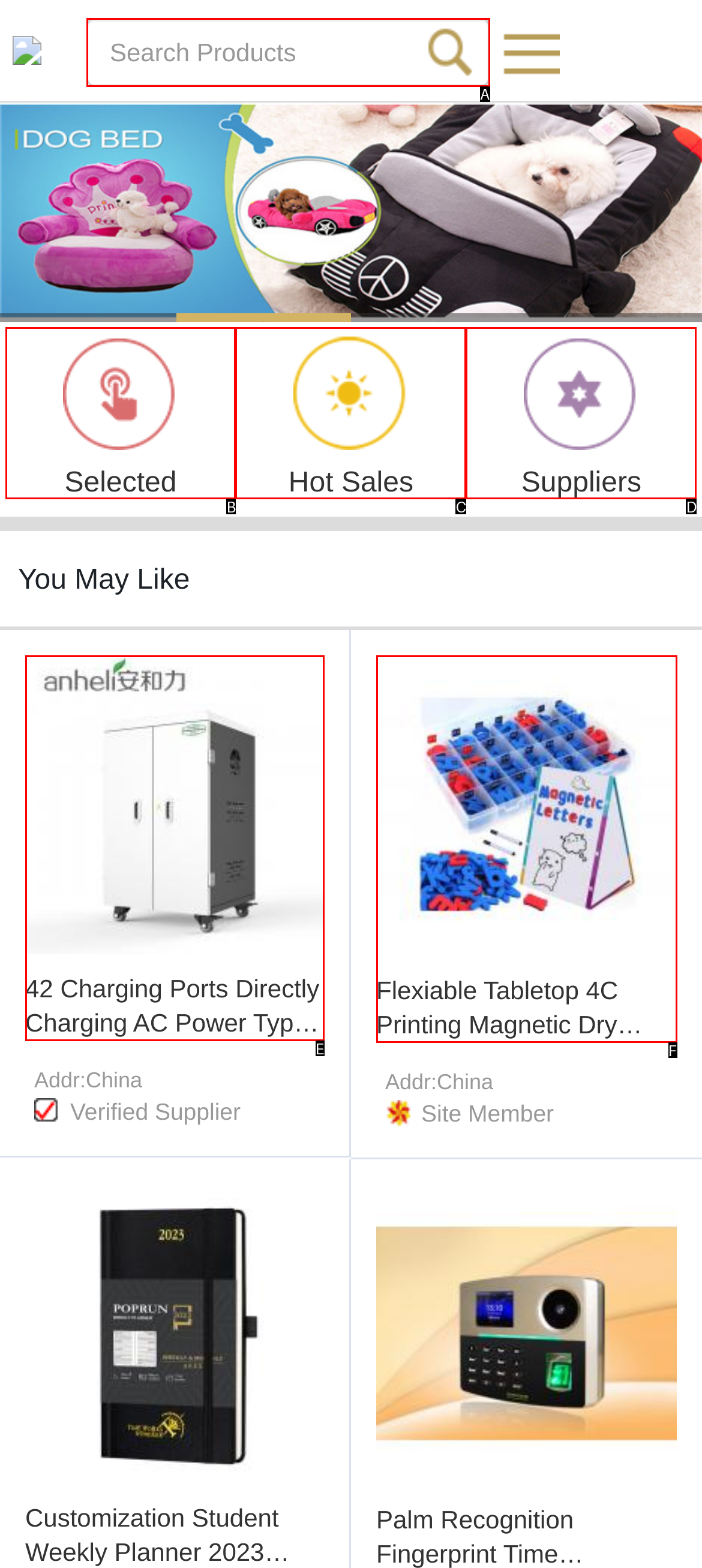Which UI element matches this description: Hot Sales?
Reply with the letter of the correct option directly.

C